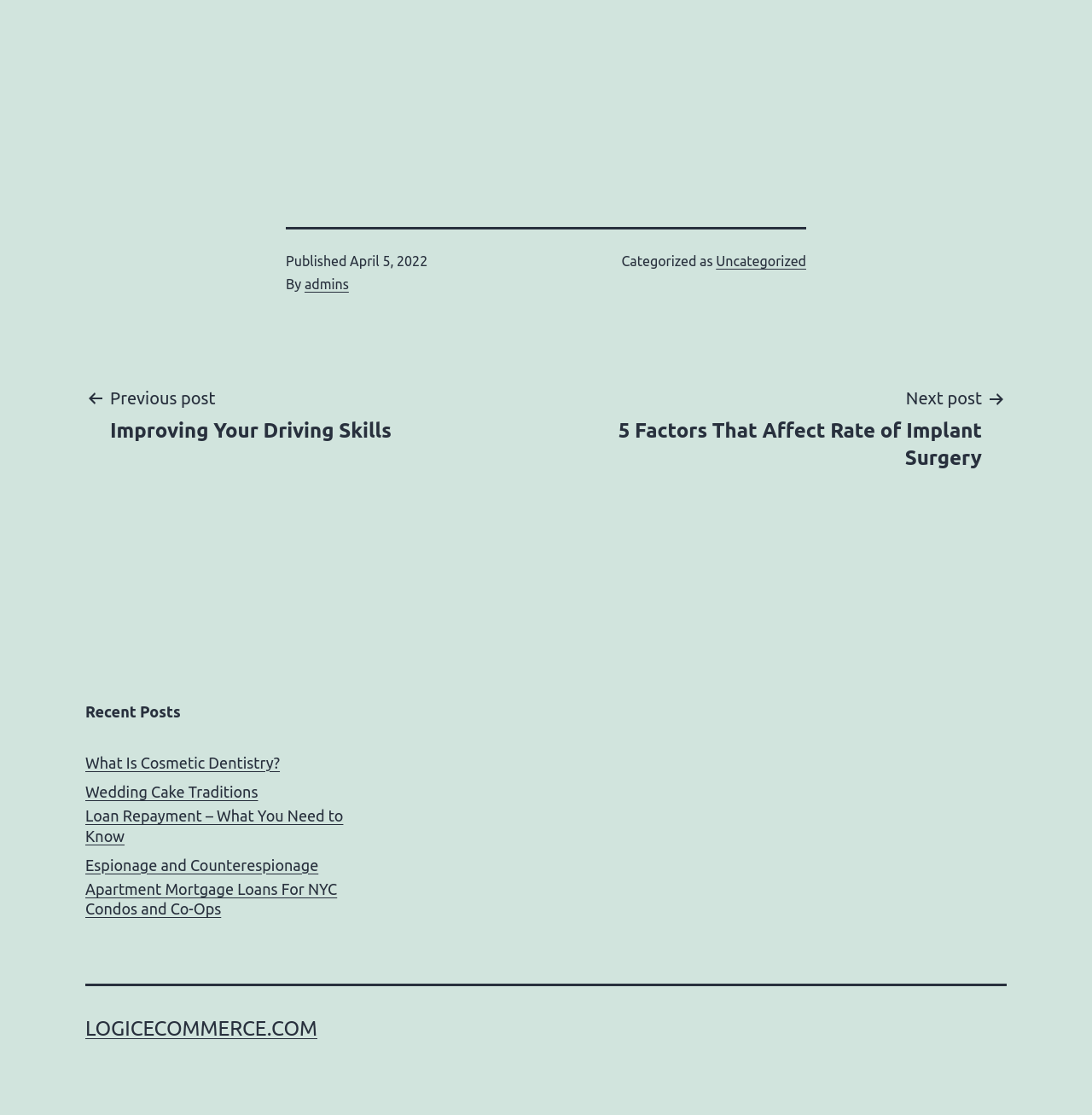Please identify the bounding box coordinates of the element that needs to be clicked to perform the following instruction: "View previous post".

[0.078, 0.345, 0.381, 0.398]